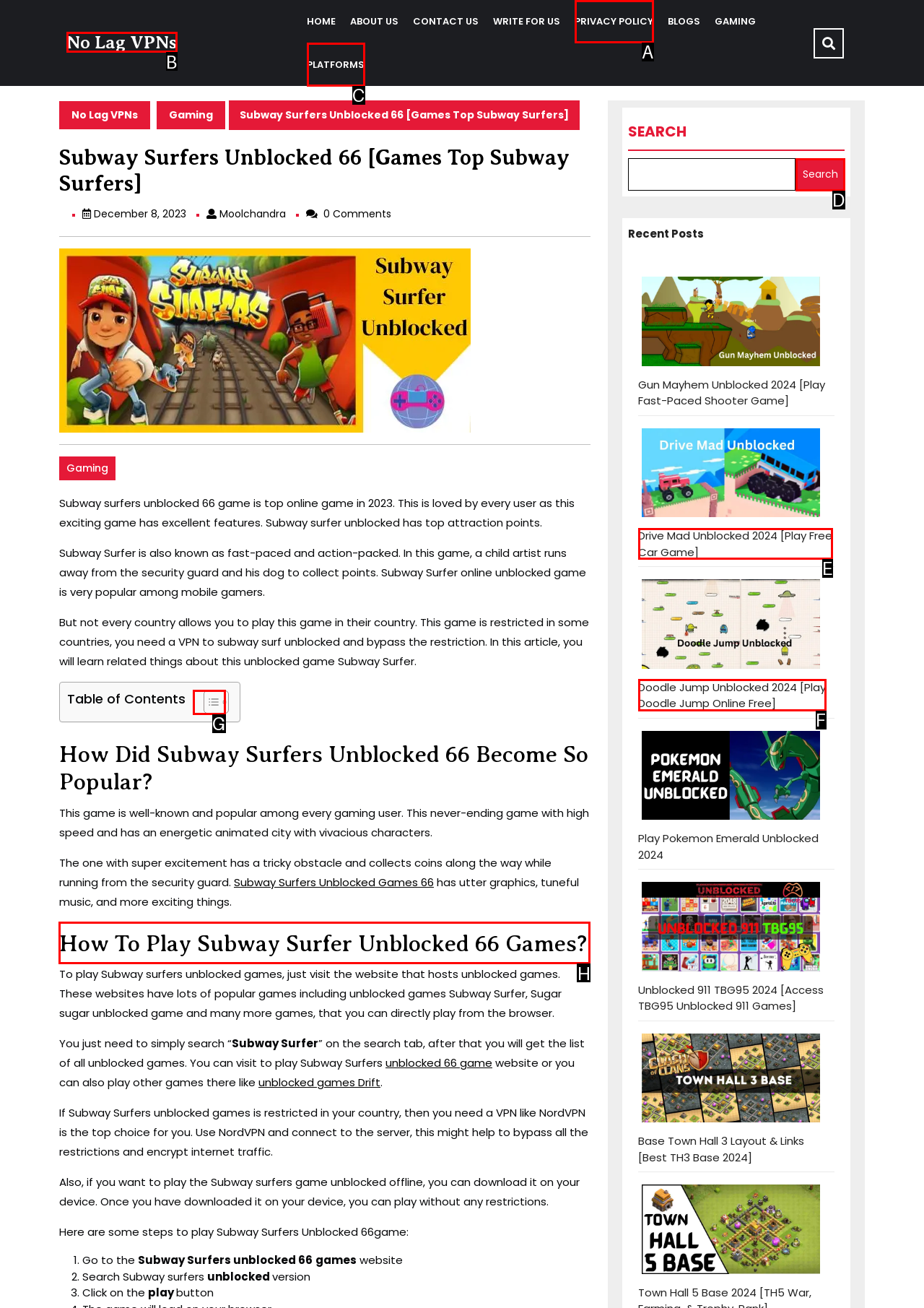Which HTML element should be clicked to perform the following task: Read the 'How To Play Subway Surfer Unblocked 66 Games?' article
Reply with the letter of the appropriate option.

H